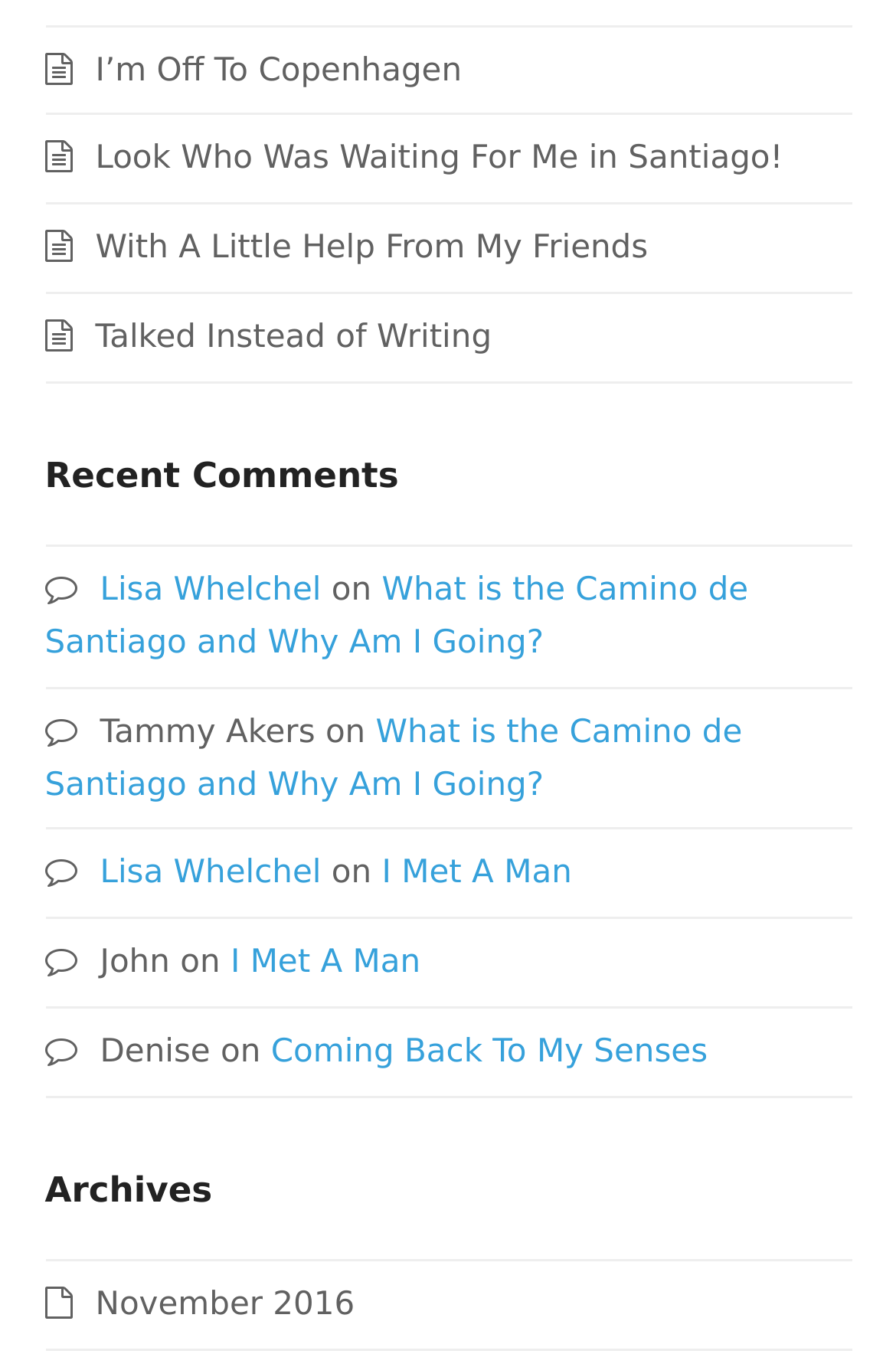Determine the bounding box coordinates of the target area to click to execute the following instruction: "View recent comments."

[0.05, 0.332, 0.445, 0.362]